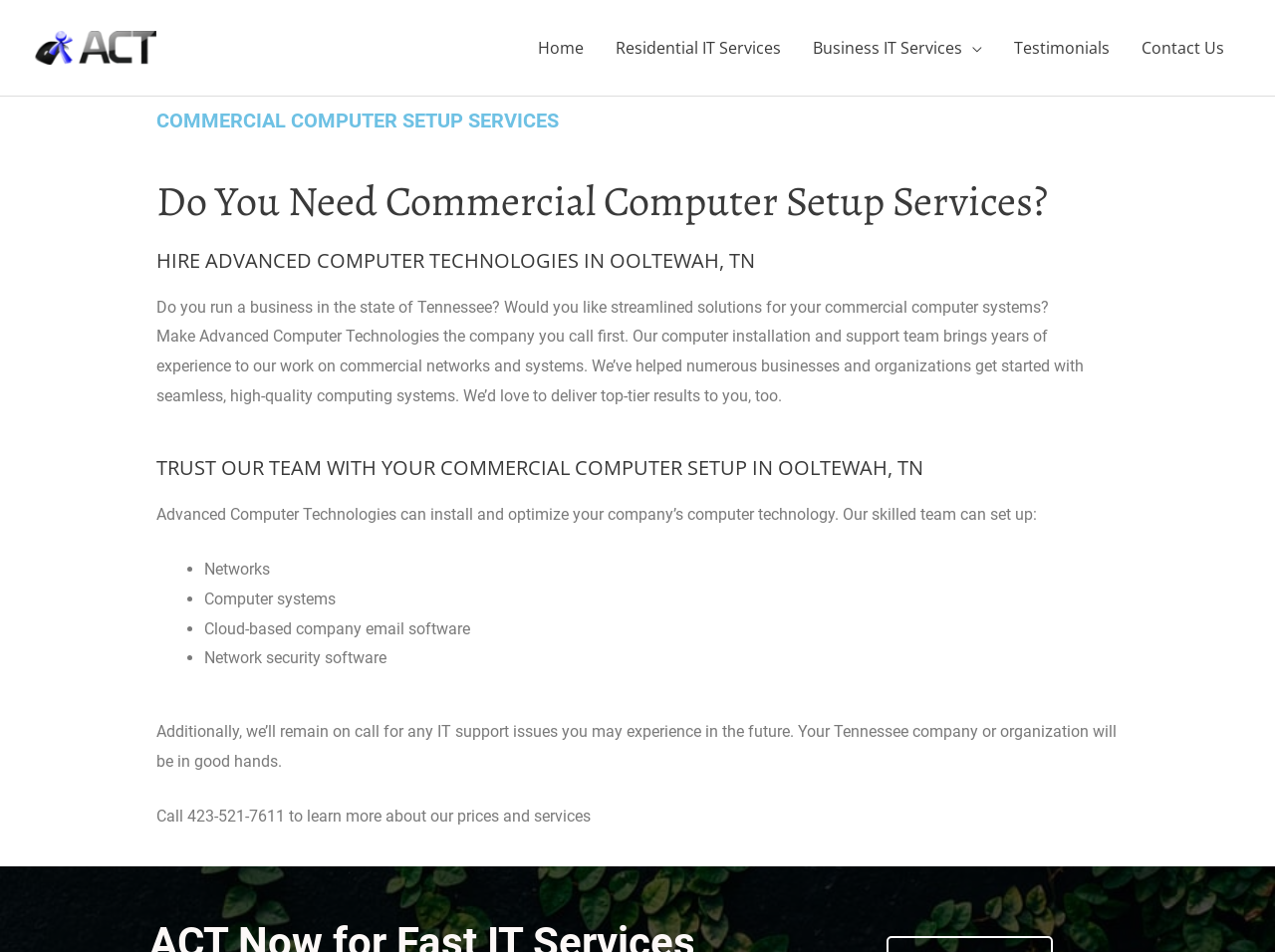Respond to the following query with just one word or a short phrase: 
What is the phone number to contact Advanced Computer Technologies?

423-521-7611